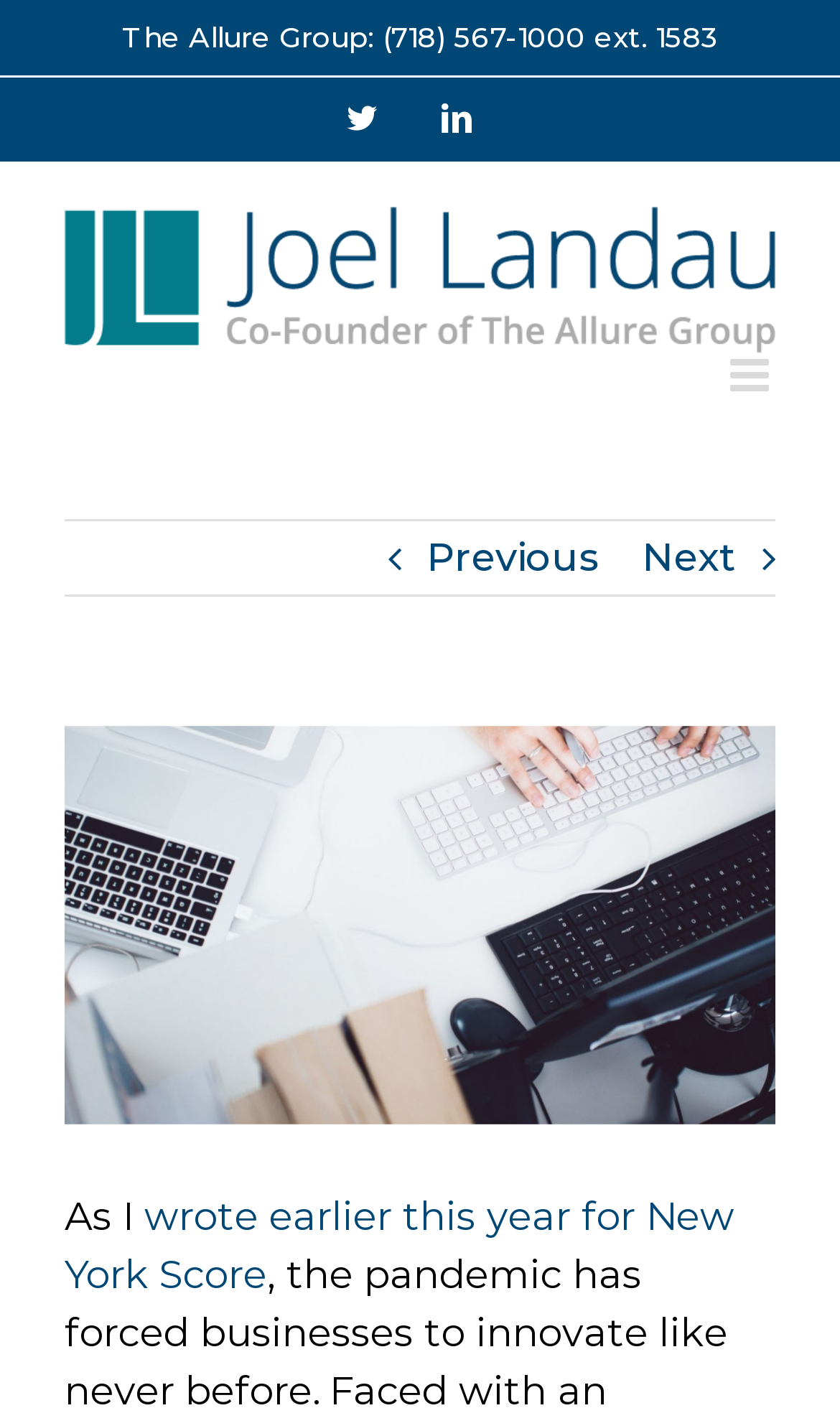How many navigation links are there?
Use the image to give a comprehensive and detailed response to the question.

I counted the number of navigation links by looking at the link elements with the text 'Previous' and 'Next' which are located at the bottom of the webpage and are likely to be used for navigating through the article or other content.